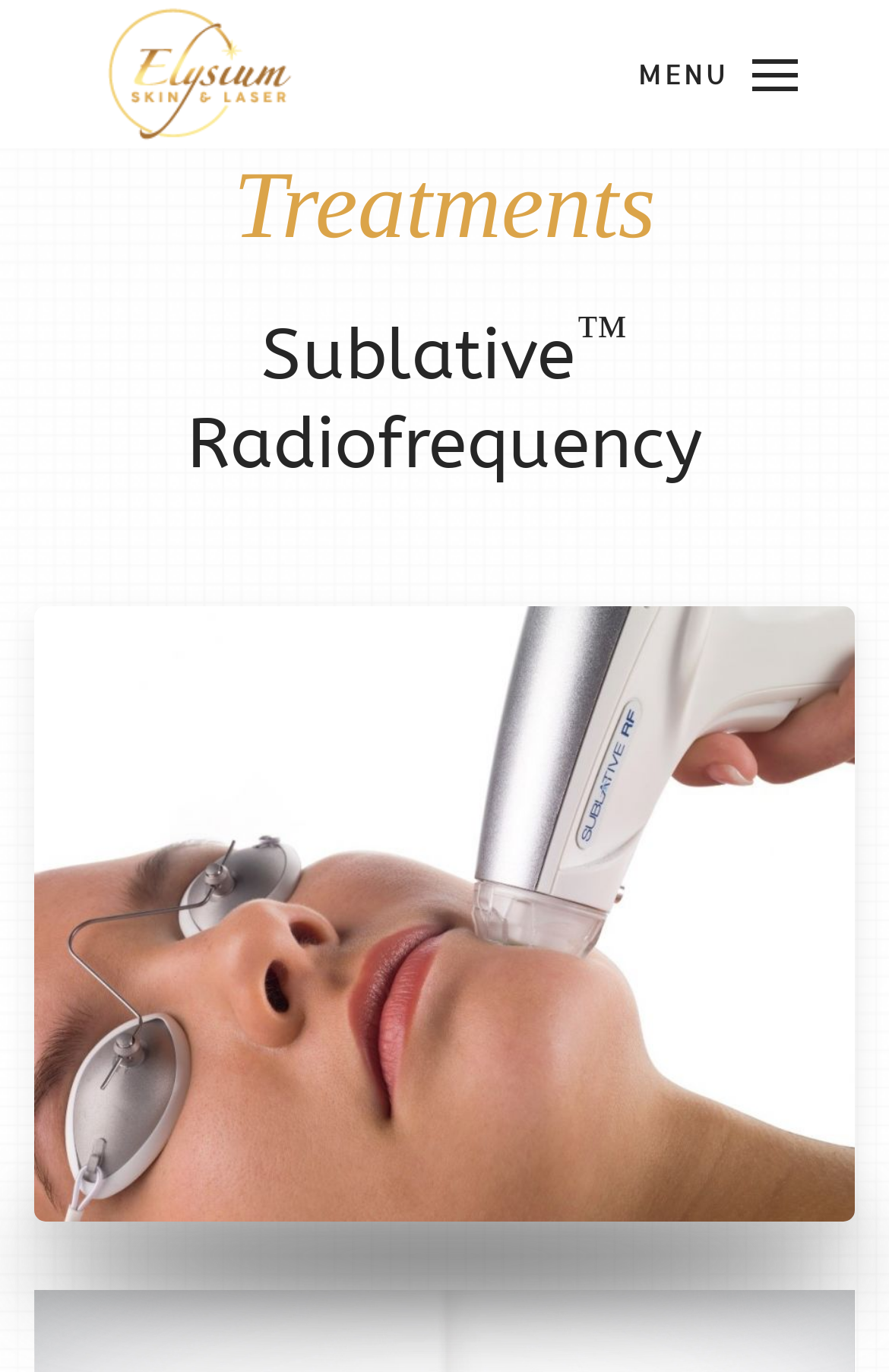Given the description "Menu", determine the bounding box of the corresponding UI element.

[0.615, 0.029, 1.0, 0.079]